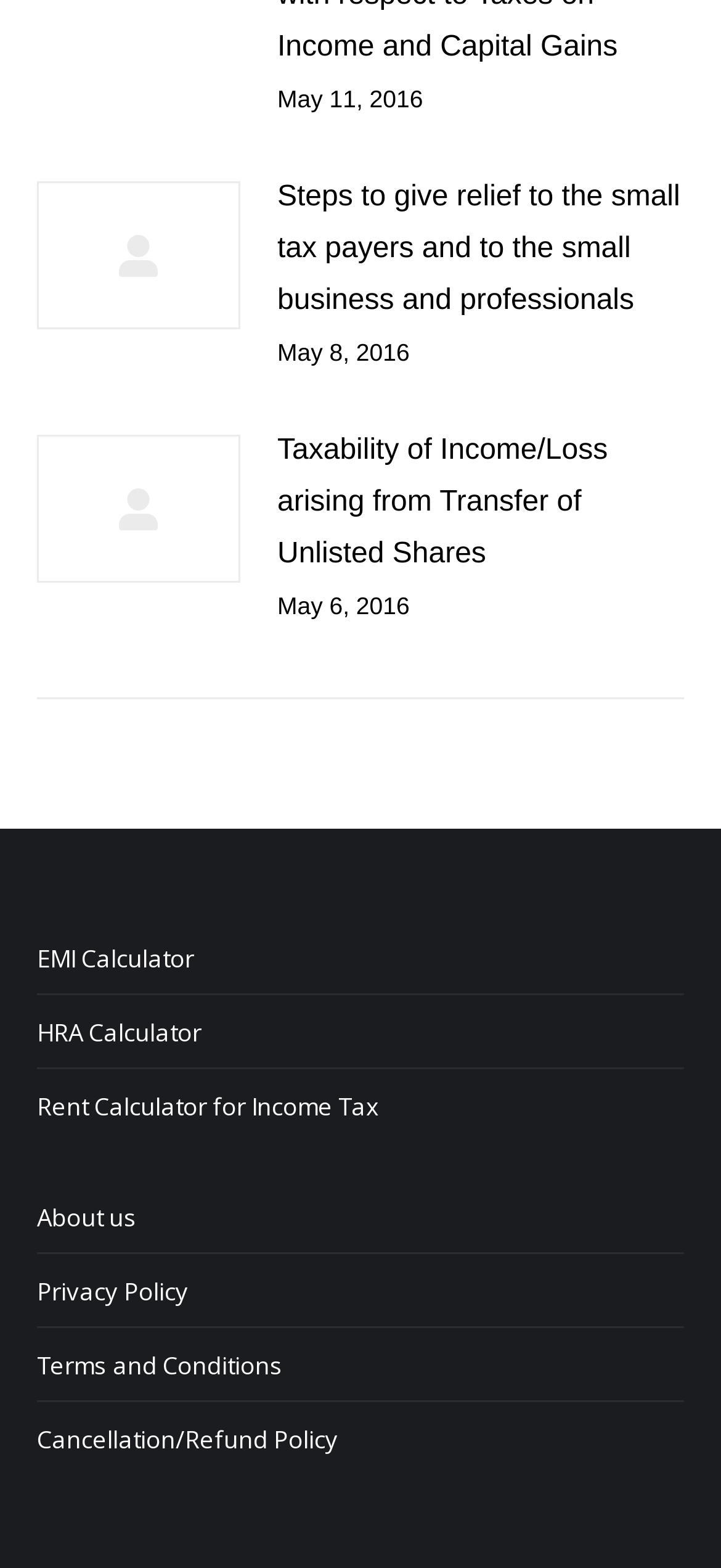Please provide a short answer using a single word or phrase for the question:
What is the purpose of the 'EMI Calculator' link?

Calculate EMI